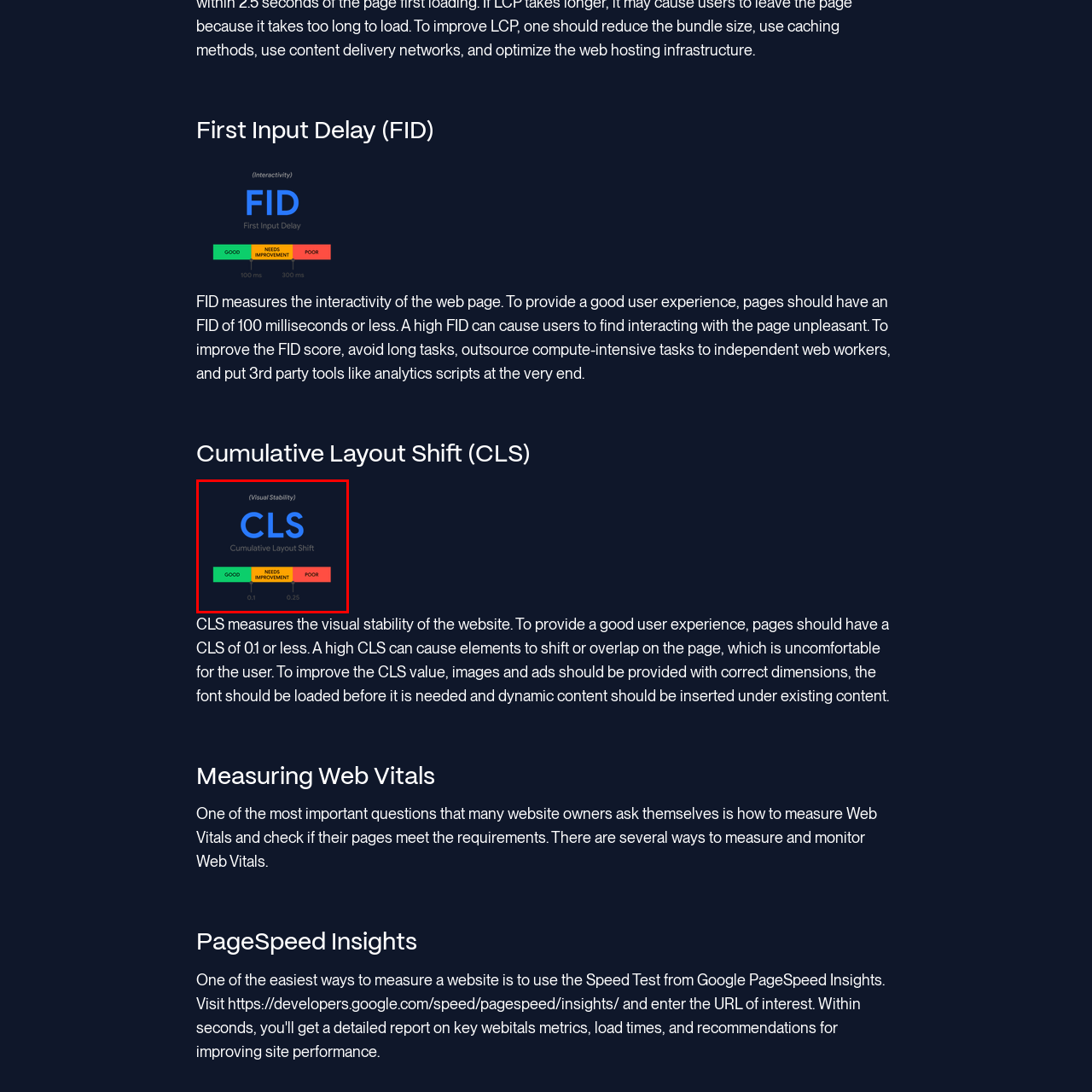What is the purpose of achieving a low CLS score?
Pay attention to the image part enclosed by the red bounding box and answer the question using a single word or a short phrase.

Optimal user experience